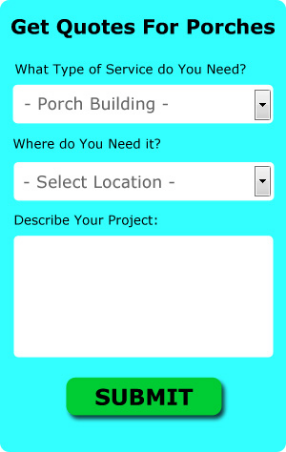What is the purpose of the 'Describe Your Project' section?
Please provide a comprehensive answer based on the information in the image.

The 'Describe Your Project' section is provided to allow users to input additional details about their porch construction project, which will help in gathering more accurate estimates from service providers.